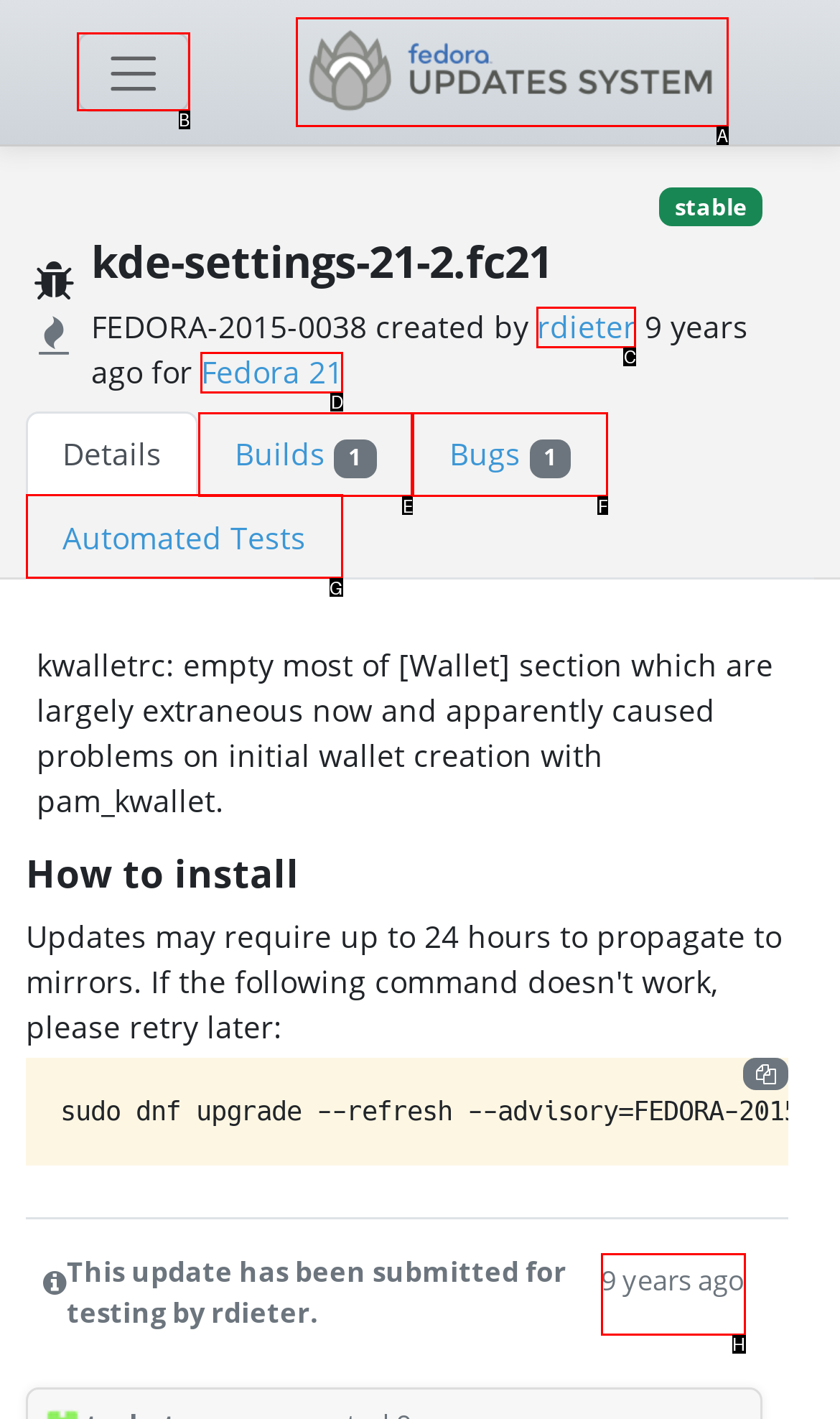Select the correct UI element to click for this task: Toggle navigation.
Answer using the letter from the provided options.

B